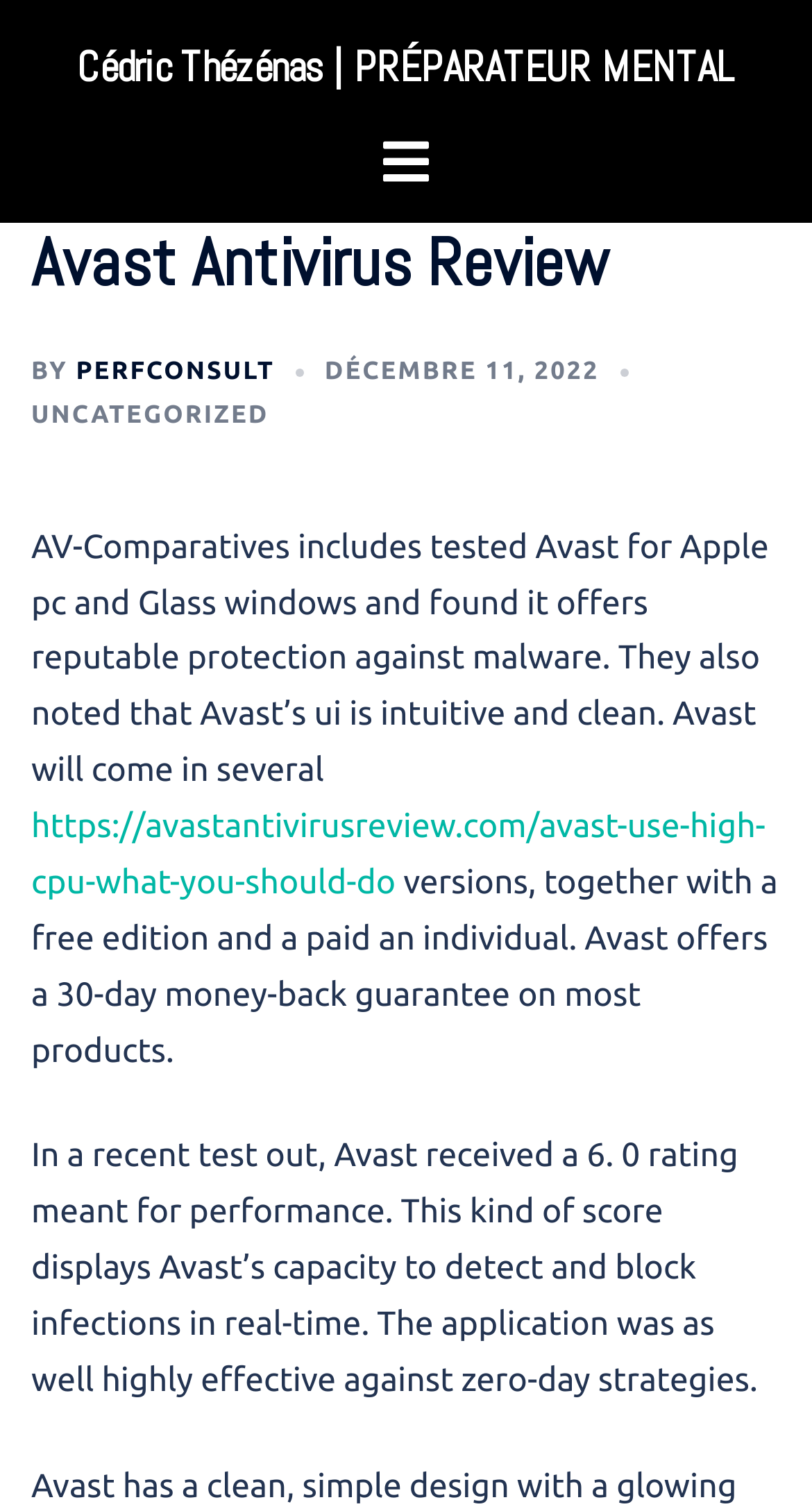Given the element description Uncategorized, predict the bounding box coordinates for the UI element in the webpage screenshot. The format should be (top-left x, top-left y, bottom-right x, bottom-right y), and the values should be between 0 and 1.

[0.038, 0.266, 0.331, 0.284]